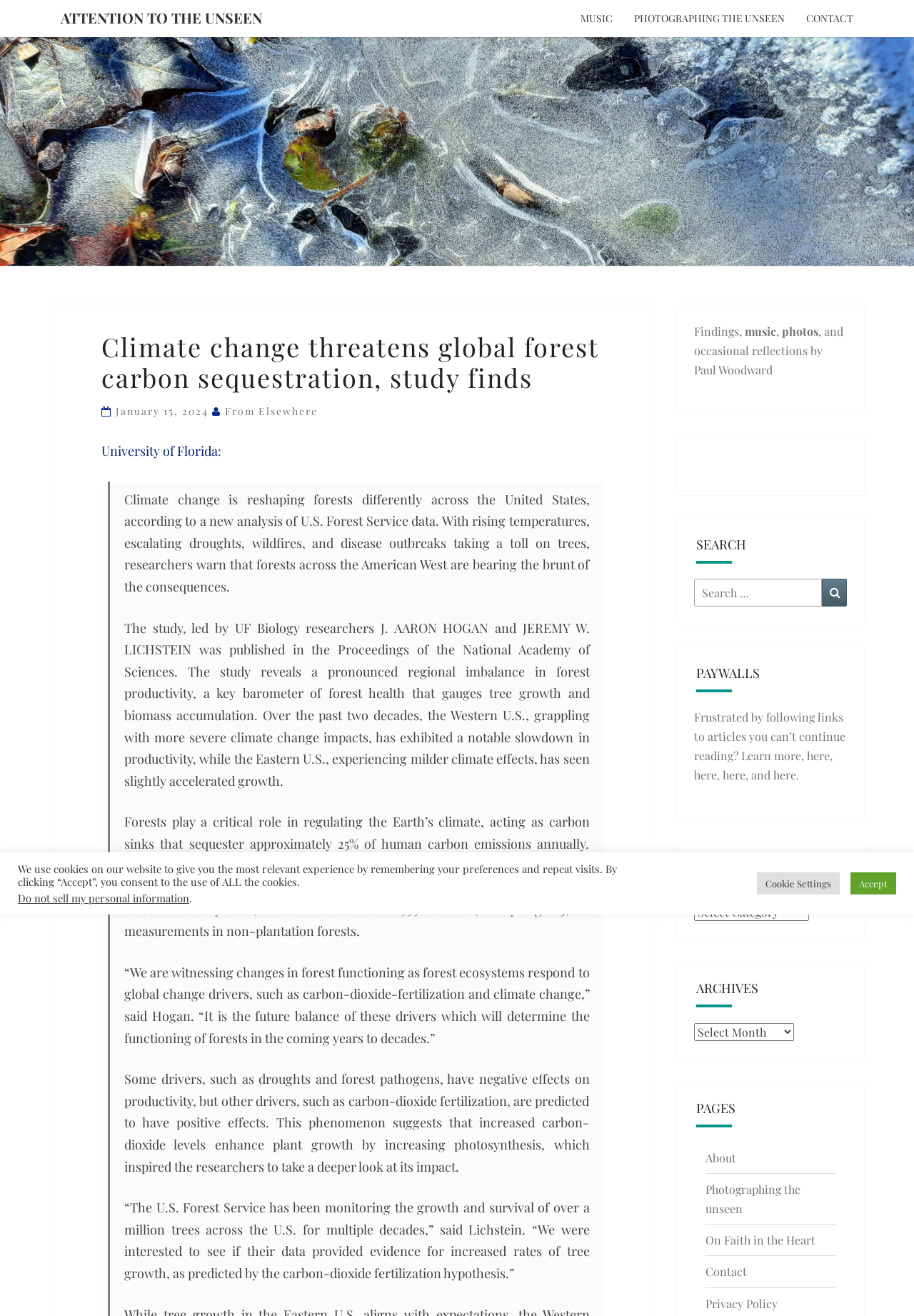What is the name of the university where the researchers are from?
Please provide a comprehensive answer based on the visual information in the image.

The question asks for the name of the university where the researchers are from. By analyzing the webpage content, we can find the relevant information in the paragraph that starts with 'The study, led by UF Biology researchers...'. The answer is University of Florida.